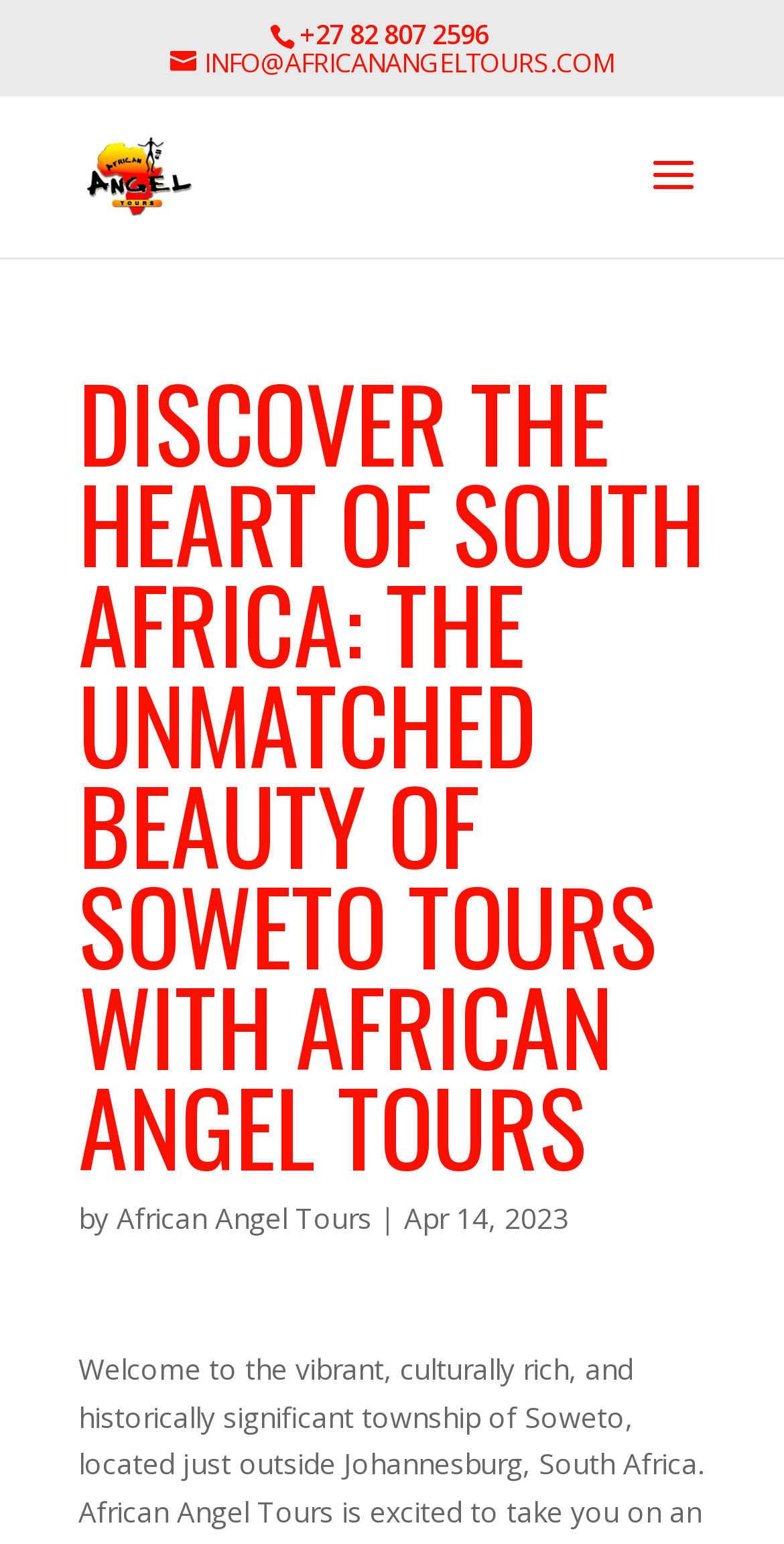Analyze the image and provide a detailed answer to the question: What is the phone number on the webpage?

I found the phone number by looking at the StaticText element with the bounding box coordinates [0.382, 0.01, 0.623, 0.034], which contains the text '+27 82 807 2596'.